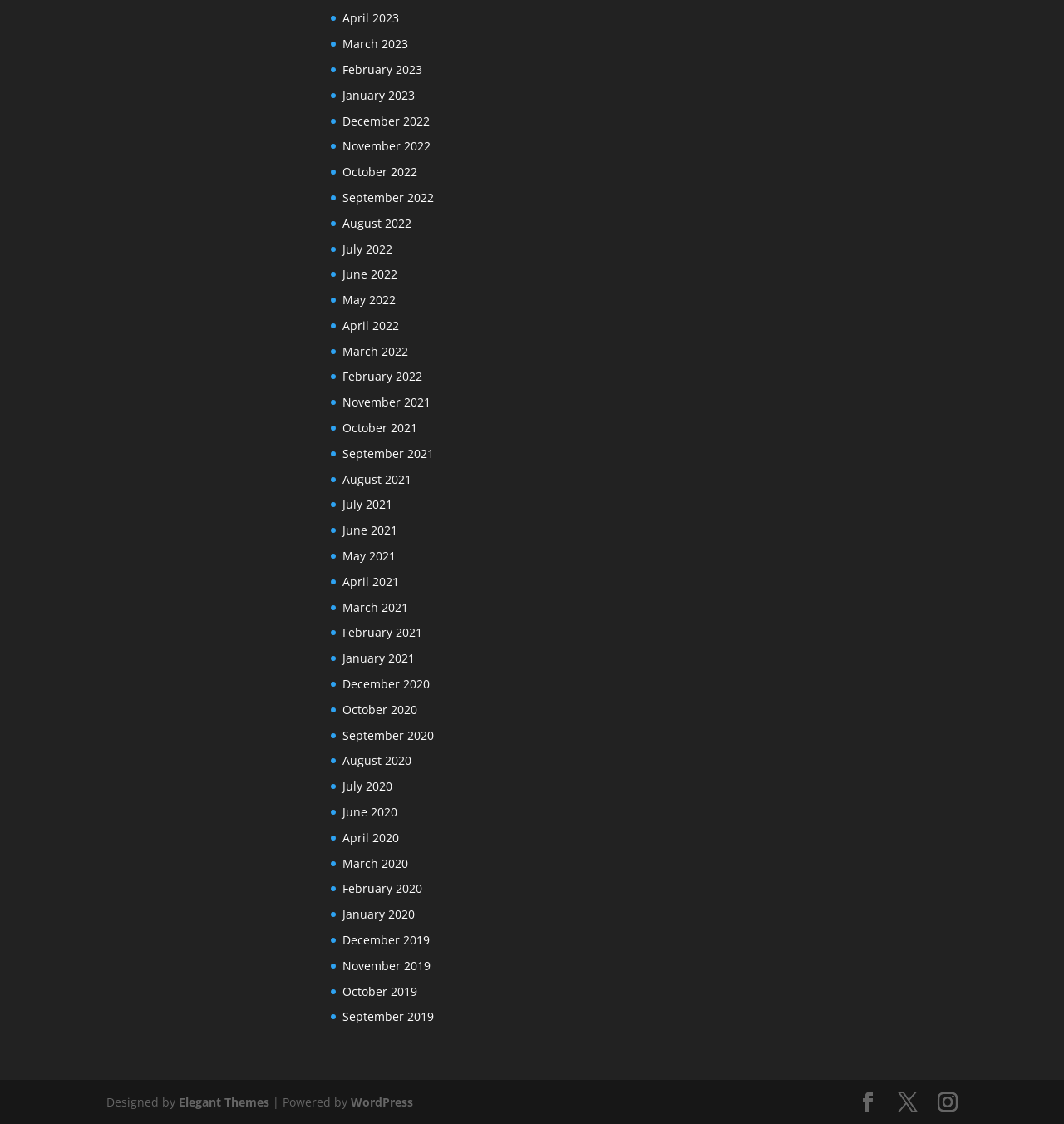Please answer the following question using a single word or phrase: 
What is the last link on the webpage?

WordPress